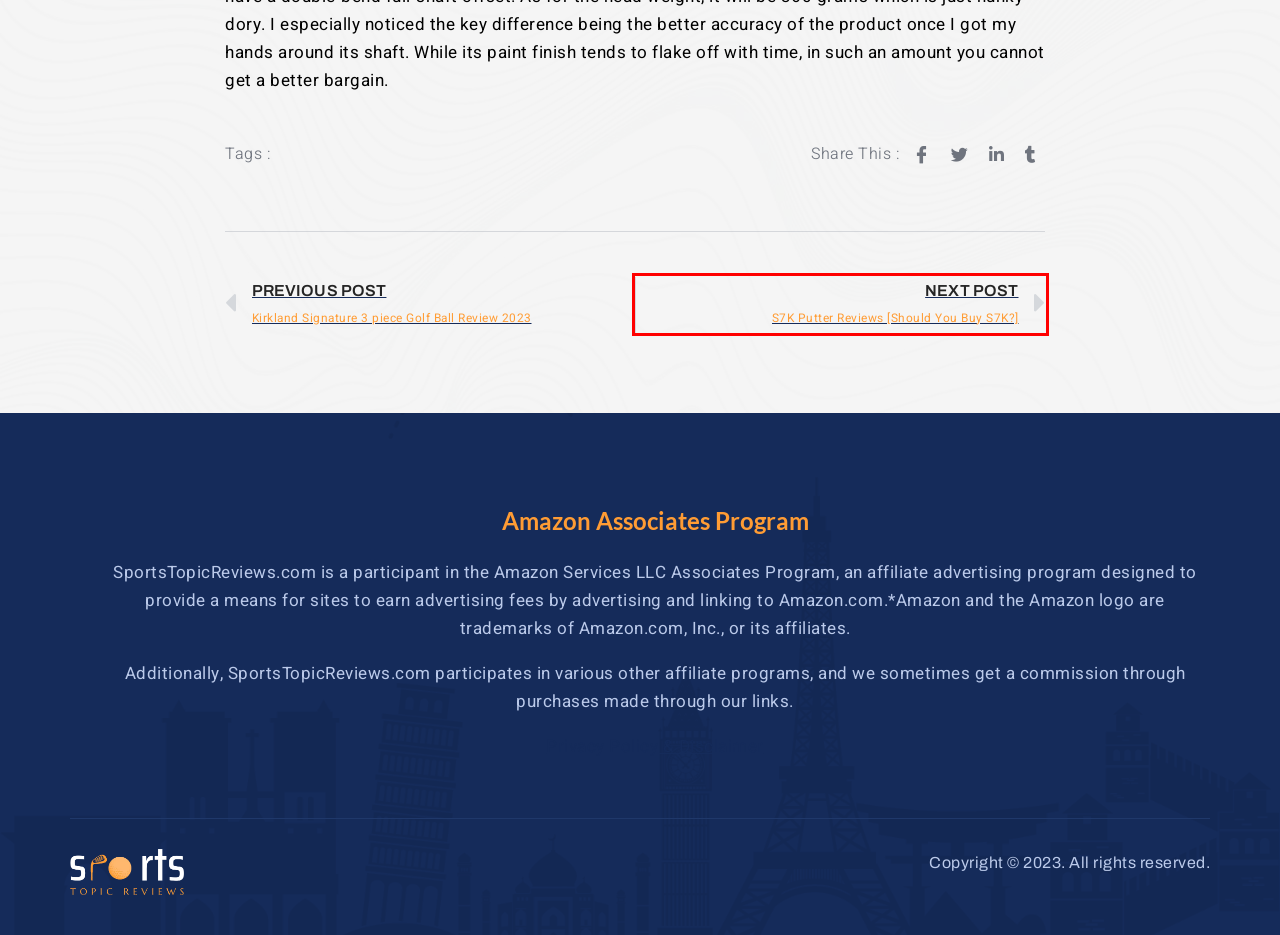Analyze the screenshot of a webpage with a red bounding box and select the webpage description that most accurately describes the new page resulting from clicking the element inside the red box. Here are the candidates:
A. S7K Putter Reviews [Should You Buy S7K?] - Sports Topic Reviews
B. Sports Topic Reviews - A Perfect Place to Review Sports Topics
C. GOLF PUTTERS REVIEWS Archives - Sports Topic Reviews
D. GOLF BALL REVIEWS Archives - Sports Topic Reviews
E. PRIVACY POLICY & DISCLAIMER - Sports Topic Reviews
F. GOLF DRIVER REVIEWS Archives - Sports Topic Reviews
G. Kirkland Signature 3 piece Golf Ball Review 2023 - Sports Topic Reviews
H. sample - Sports Topic Reviews

A